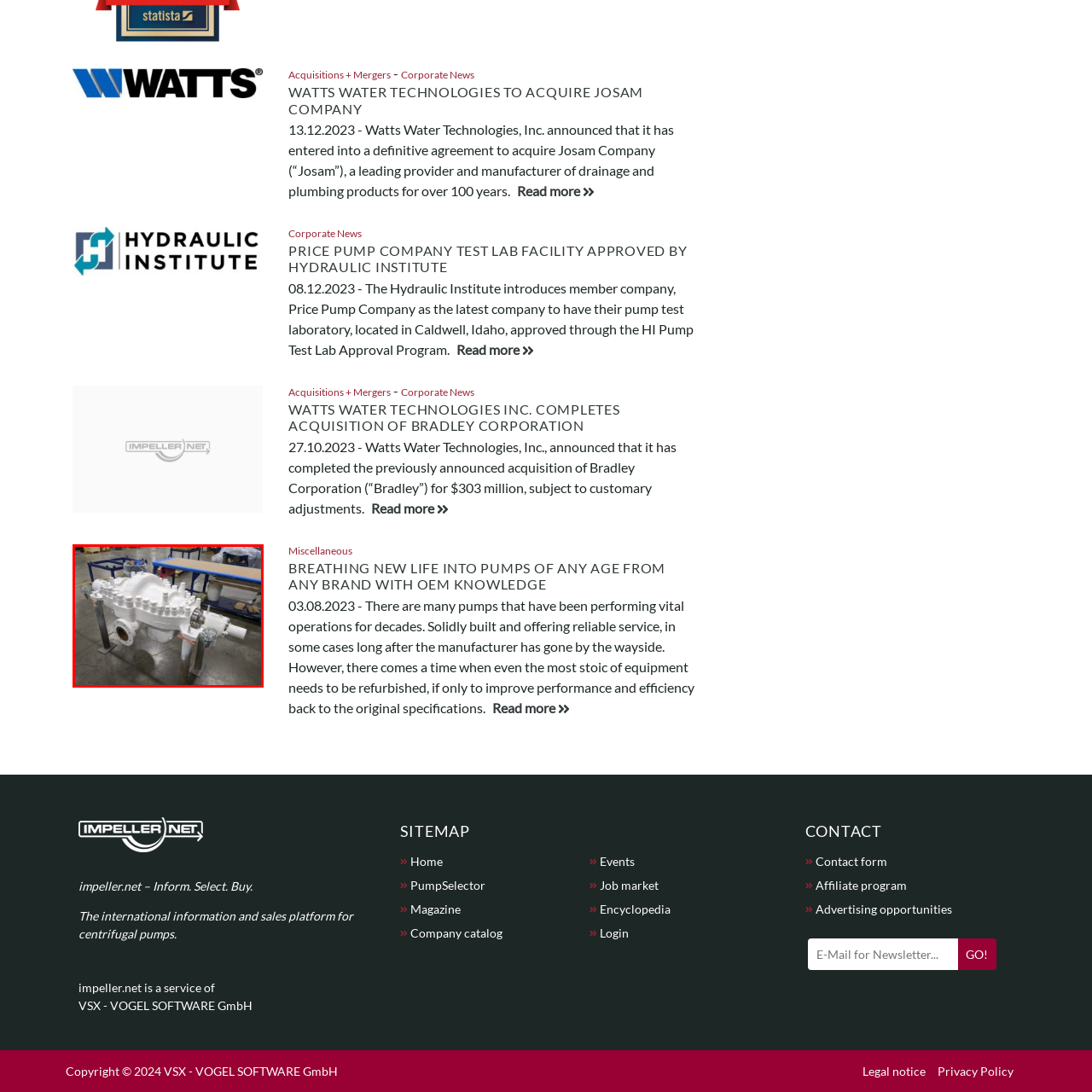Please examine the image highlighted by the red boundary and provide a comprehensive response to the following question based on the visual content: 
What is the focus of the industrial environment?

The caption highlights the 'focus on quality and innovation in the pump manufacturing industry', indicating that the industrial environment is centered around these principles.